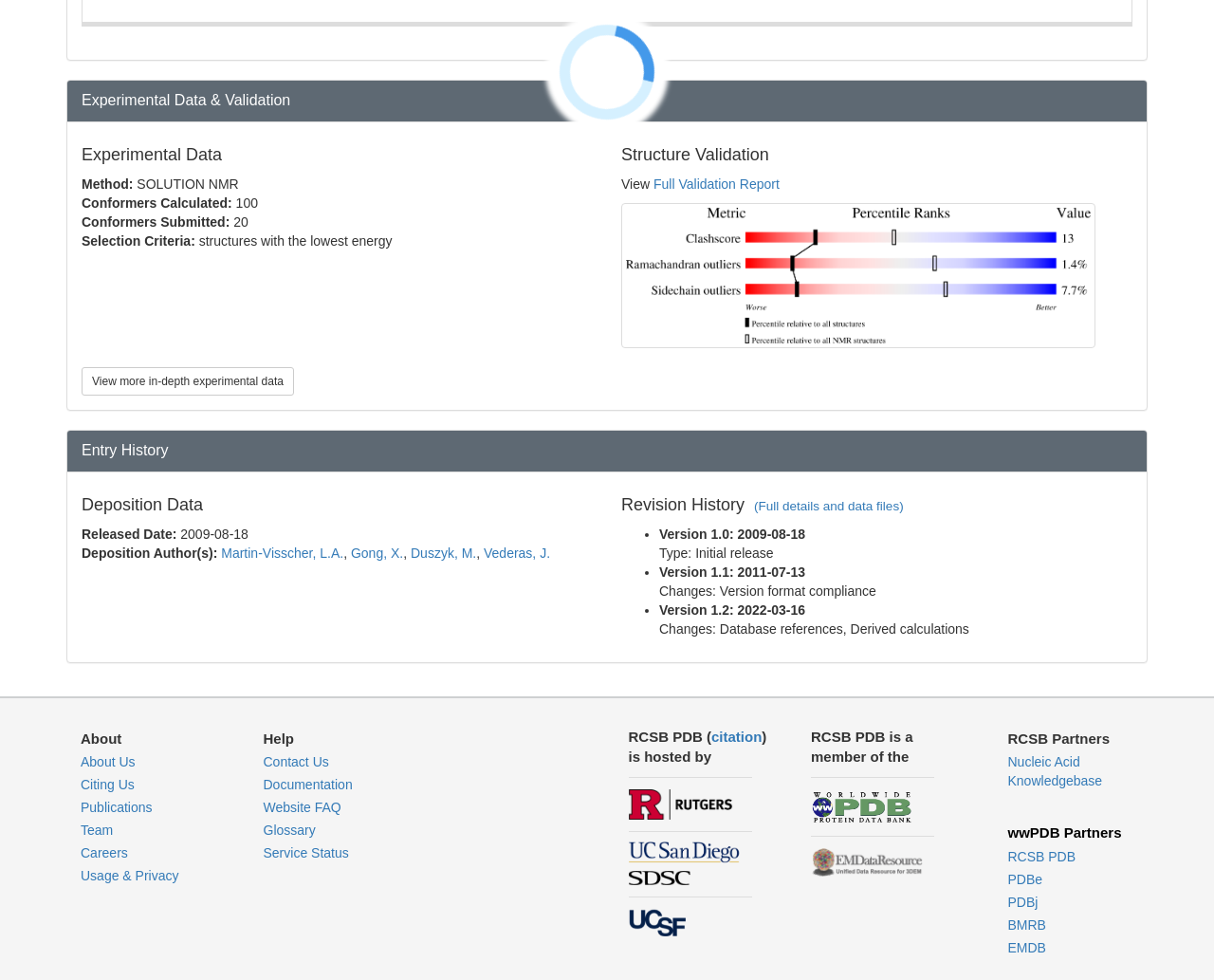Please find the bounding box coordinates of the element that needs to be clicked to perform the following instruction: "View Full Validation Report". The bounding box coordinates should be four float numbers between 0 and 1, represented as [left, top, right, bottom].

[0.538, 0.18, 0.642, 0.196]